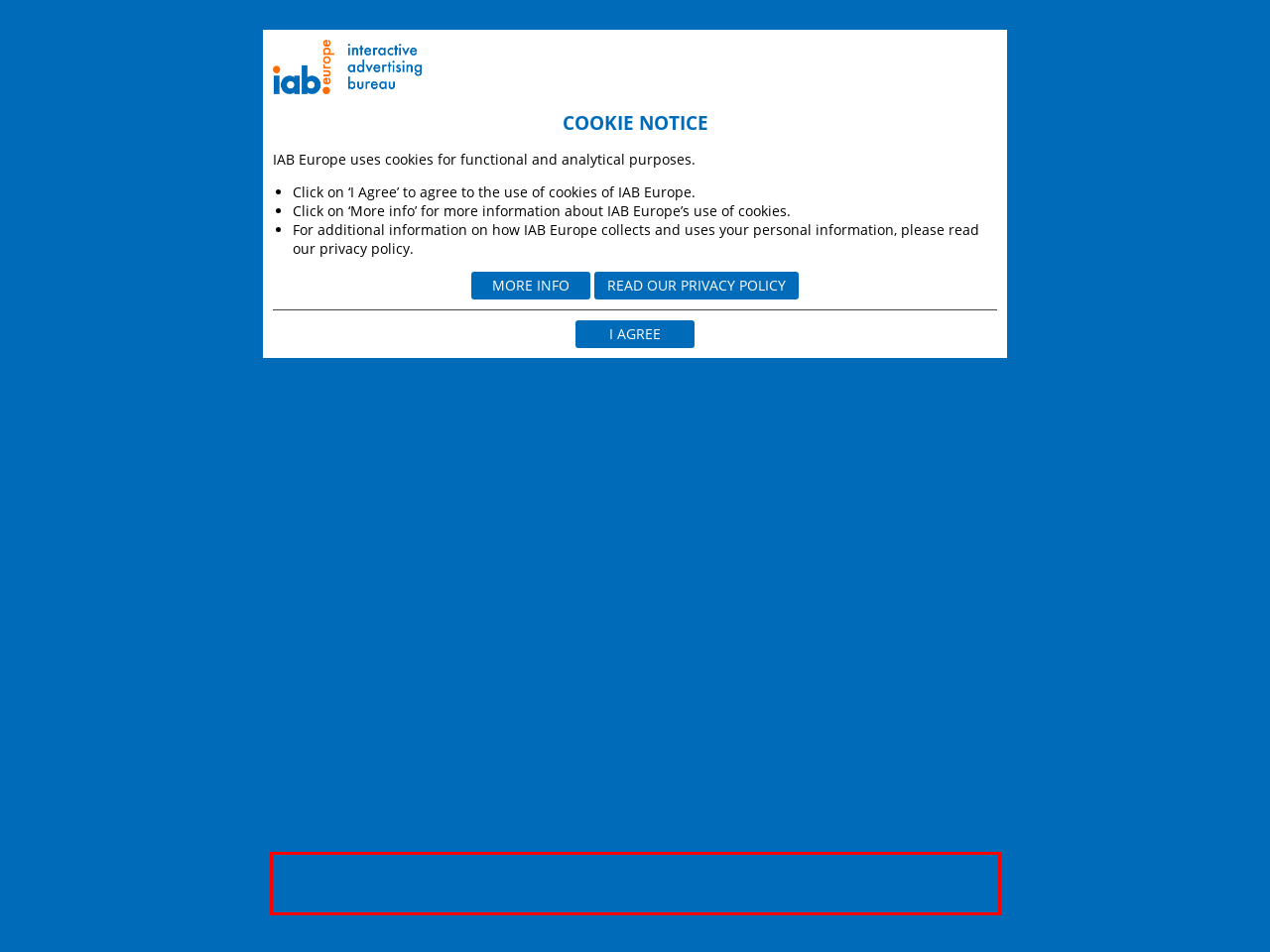Inspect the webpage screenshot that has a red bounding box and use OCR technology to read and display the text inside the red bounding box.

You can prevent Google from collecting the data generated by the cookie and relating to your use of the website by installing this opt-out tool: https://tools.google.com/dlpage/gaoptout?hl=en. For more information on terms of use and data protection, please visit https://support.google.com/analytics/answer/6004245.